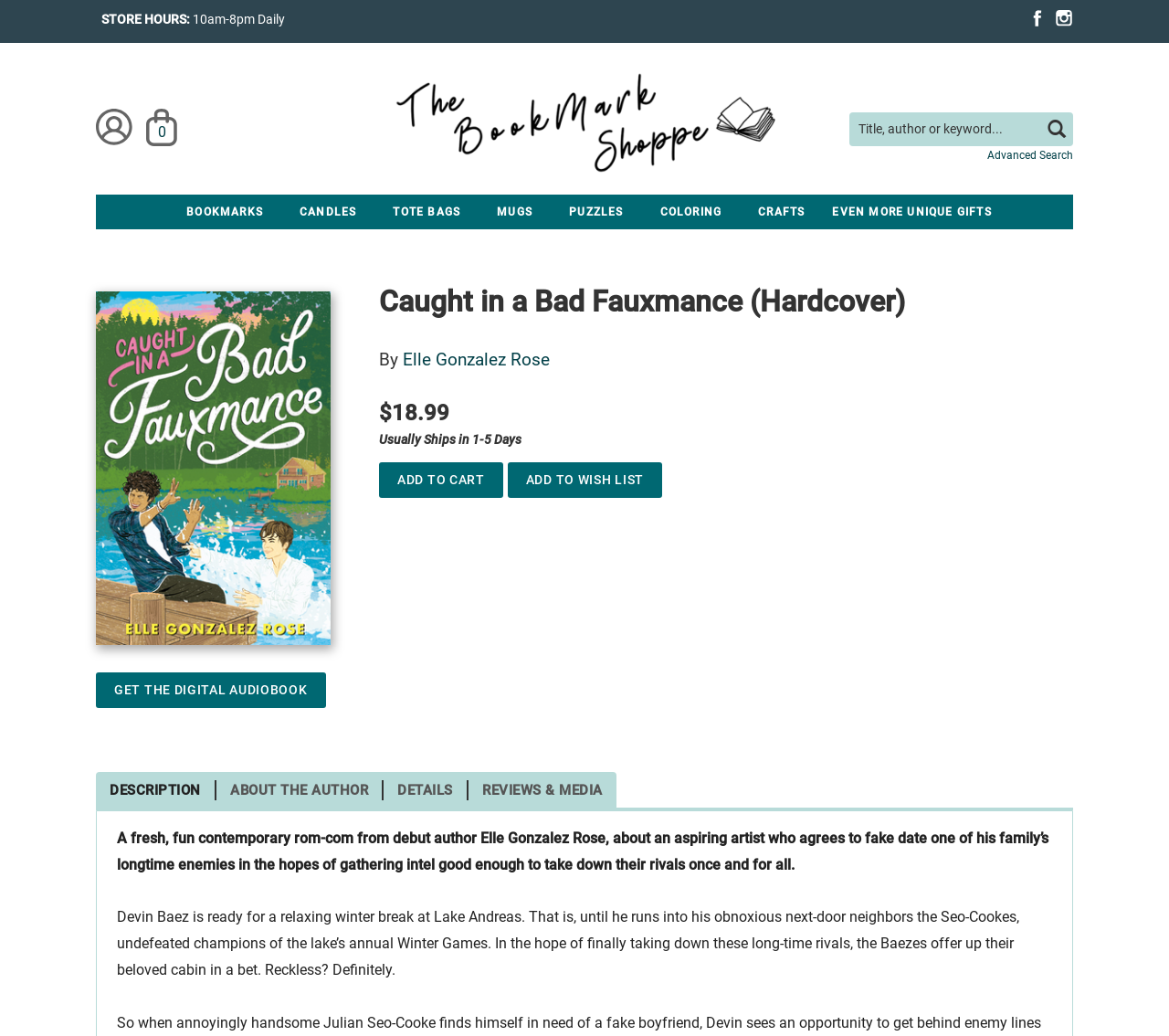Please specify the bounding box coordinates for the clickable region that will help you carry out the instruction: "Search for a book".

[0.727, 0.108, 0.918, 0.141]